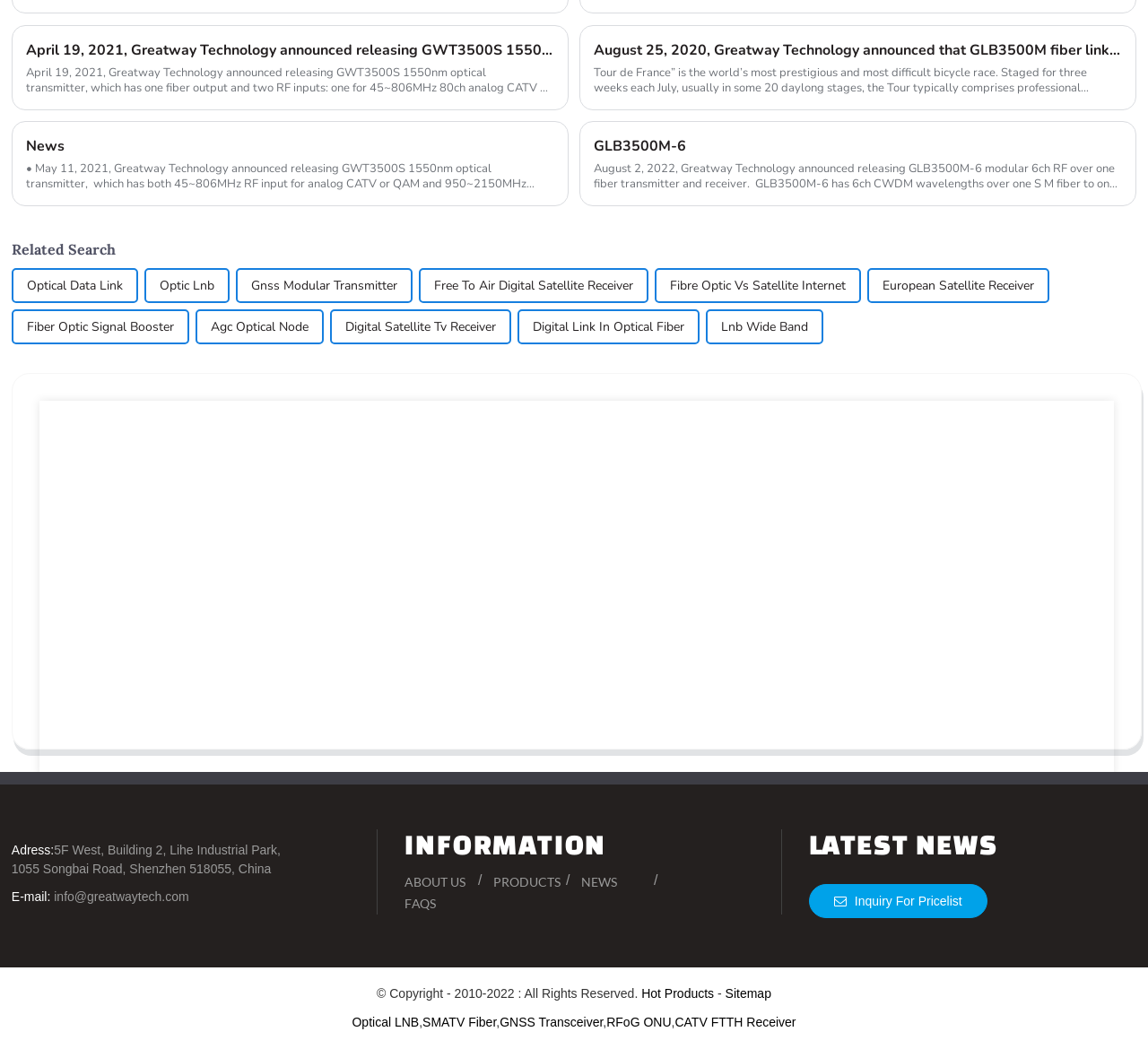Give a one-word or short phrase answer to this question: 
What is the topic of the news section?

Company announcements and product releases